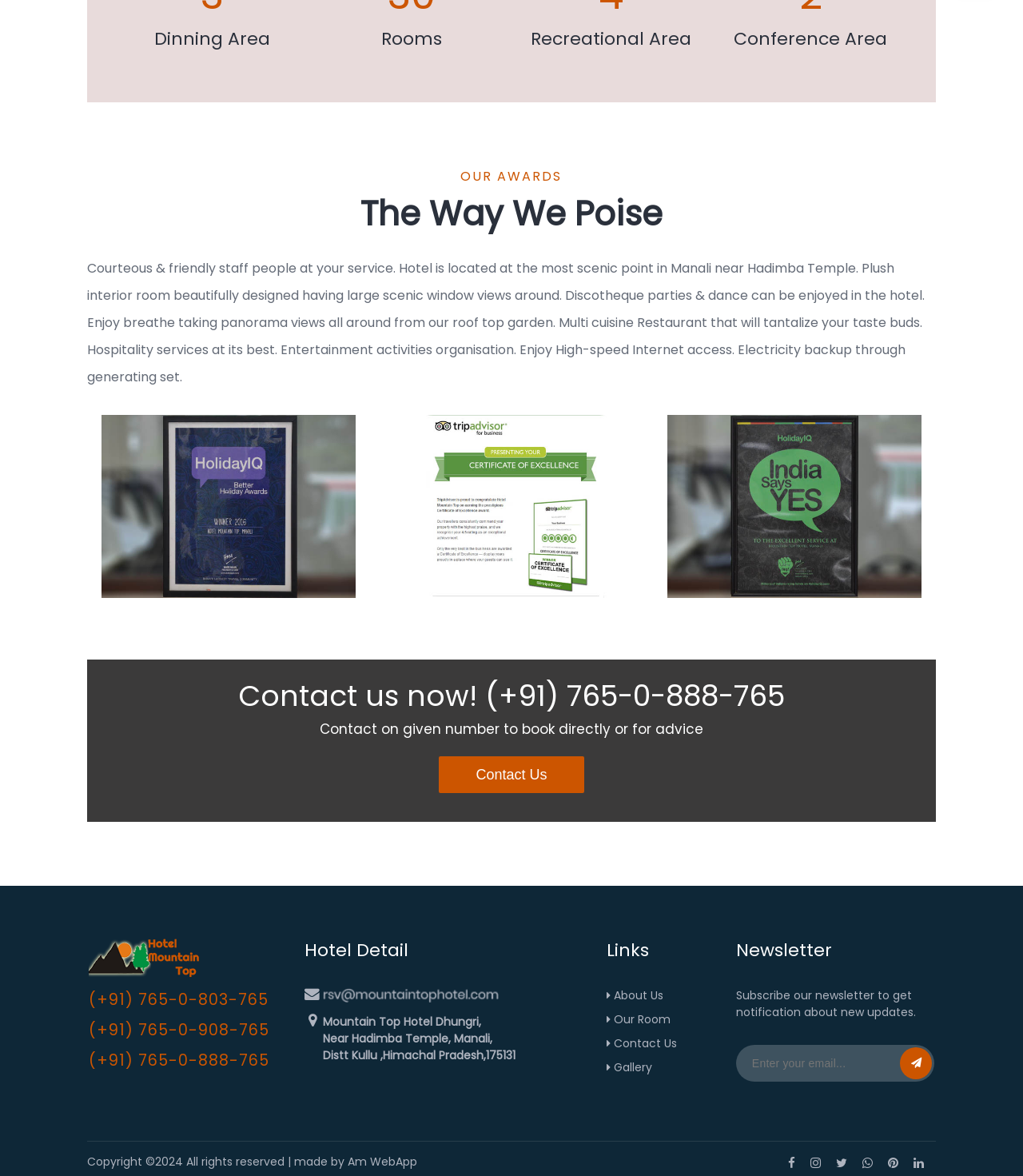Identify the bounding box coordinates of the part that should be clicked to carry out this instruction: "Click the 'Contact Us' button".

[0.429, 0.643, 0.571, 0.674]